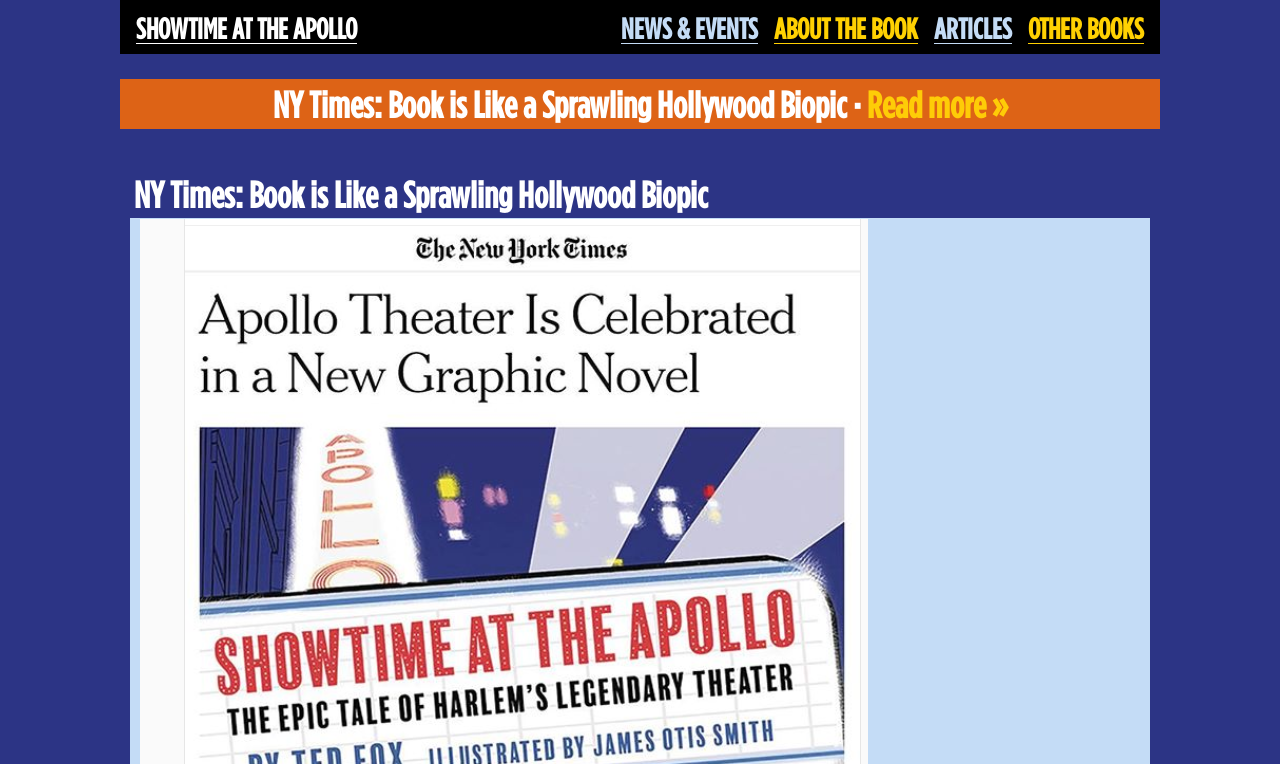What are the categories of content available on this webpage?
Offer a detailed and full explanation in response to the question.

The categories of content available on this webpage can be found in the heading elements 'ABOUT THE BOOK', 'ARTICLES', 'NEWS & EVENTS', and 'OTHER BOOKS', which are located below the main heading and are also links.